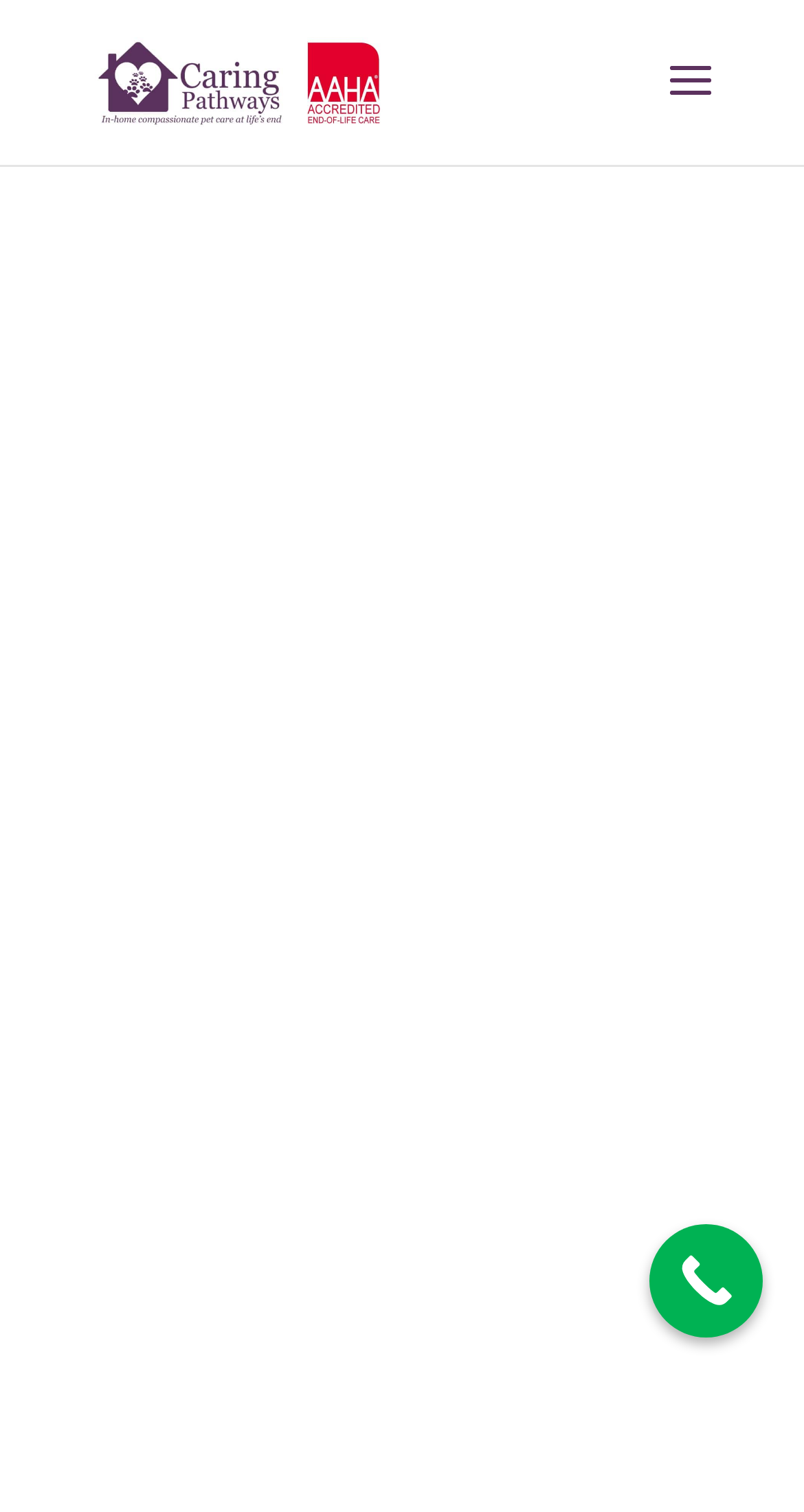From the webpage screenshot, predict the bounding box coordinates (top-left x, top-left y, bottom-right x, bottom-right y) for the UI element described here: Call Now Button

[0.808, 0.81, 0.949, 0.885]